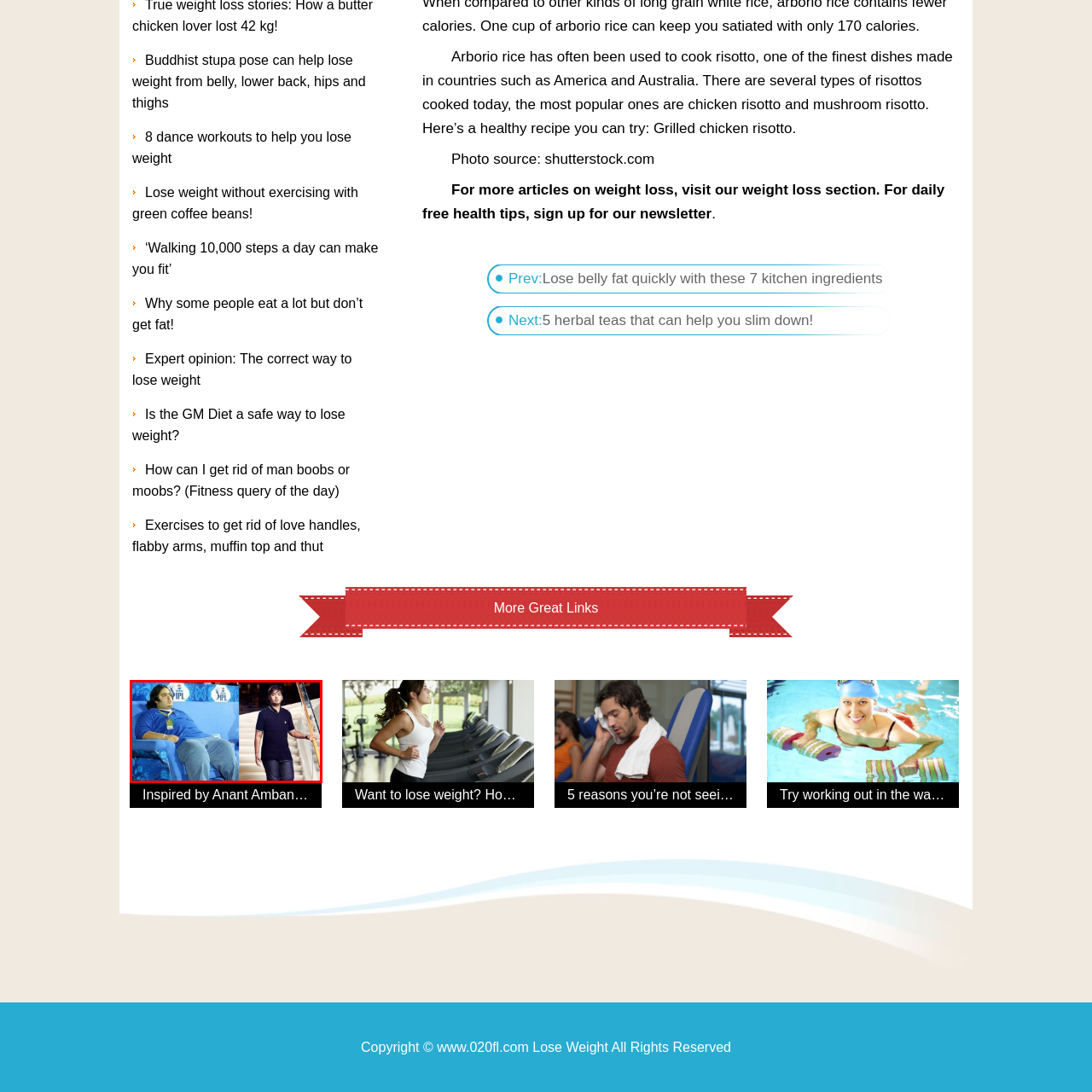Focus on the portion of the image highlighted in red and deliver a detailed explanation for the following question: What is the person's posture on the right?

On the right side of the image, the same individual is standing, and their posture exudes confidence, which is a stark contrast to their seated position on the left, indicating a significant transformation.